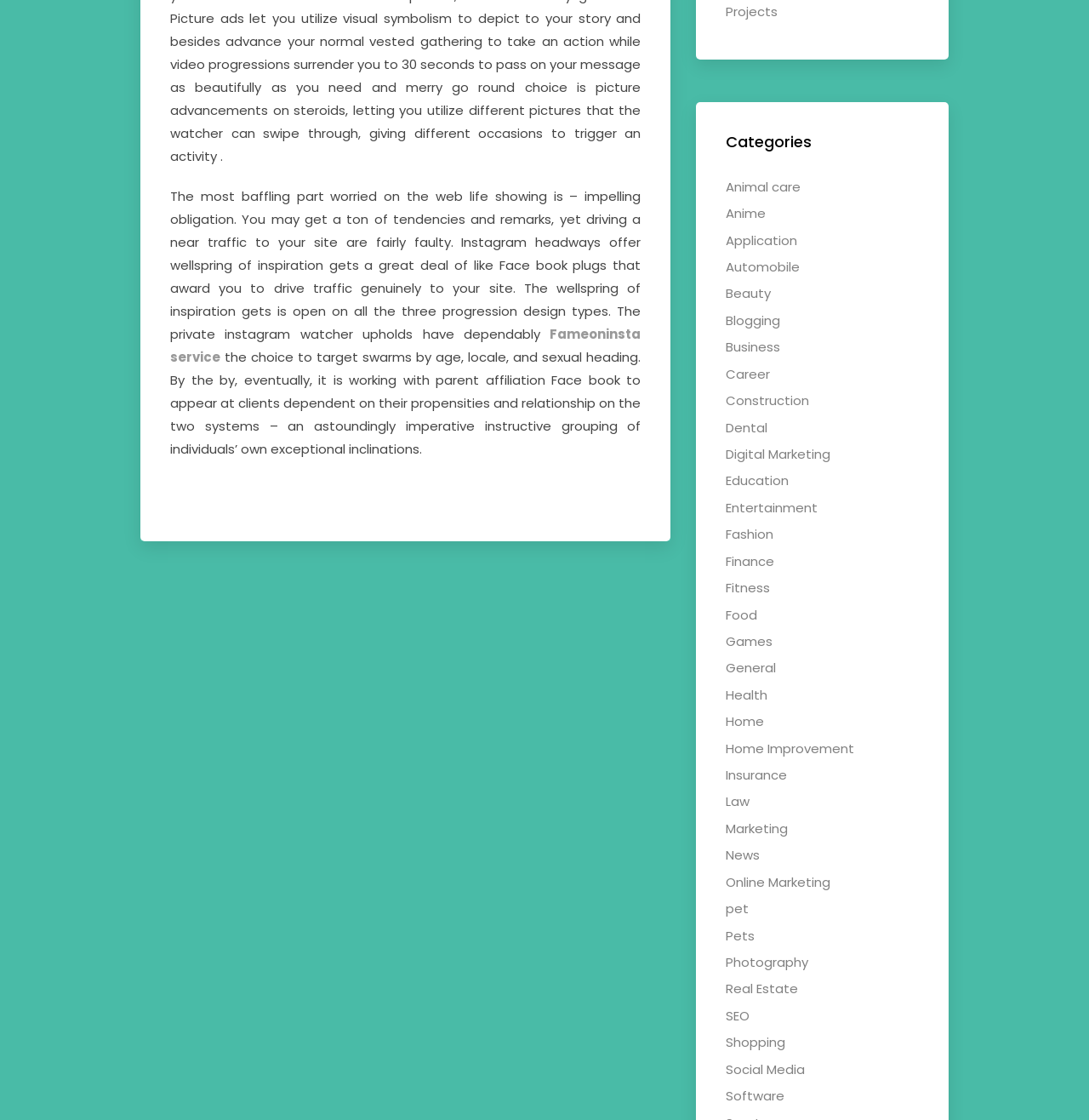Find the bounding box coordinates for the area that should be clicked to accomplish the instruction: "Learn more about 'Home Improvement'".

[0.667, 0.66, 0.785, 0.676]